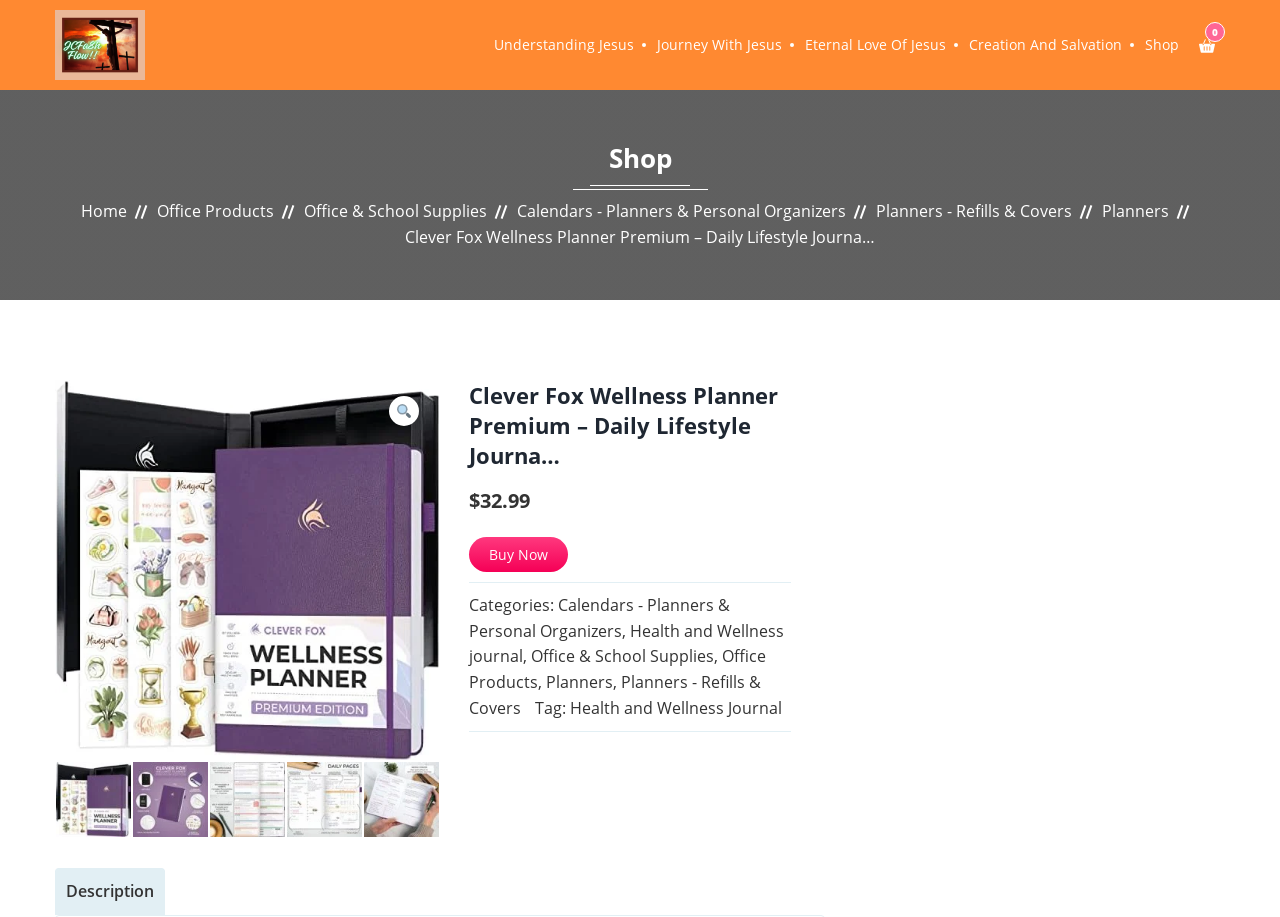Generate a comprehensive caption for the webpage you are viewing.

This webpage appears to be a product page for the "Clever Fox Wellness Planner Premium – Daily Lifestyle Journal". At the top left, there is a small image, and next to it, there are several links to other pages, including "Understanding Jesus", "Journey With Jesus", "Eternal Love Of Jesus", "Creation And Salvation", and "Shop". 

Below these links, there is a heading that says "Shop", and underneath it, there are more links to different categories, such as "Home", "Office Products", "Office & School Supplies", "Calendars - Planners & Personal Organizers", "Planners - Refills & Covers", and "Planners". 

To the right of these links, there is a large heading that displays the product name, "Clever Fox Wellness Planner Premium – Daily Lifestyle Journal". Below this heading, there is a search icon, represented by a magnifying glass, and a link to an unknown page. 

Further down, there are three rows of small images, with five images in each row. These images appear to be related to the product, but their exact purpose is unclear. 

On the right side of the page, there is a section that displays the product's price, "$32.99", and a "Buy Now" button. Below this section, there are links to various categories, including "Calendars - Planners & Personal Organizers", "Health and Wellness journal", "Office & School Supplies", "Office Products", "Planners", "Planners - Refills & Covers", and "Health and Wellness Journal". 

At the very bottom of the page, there is a tab list with a single tab labeled "Description".